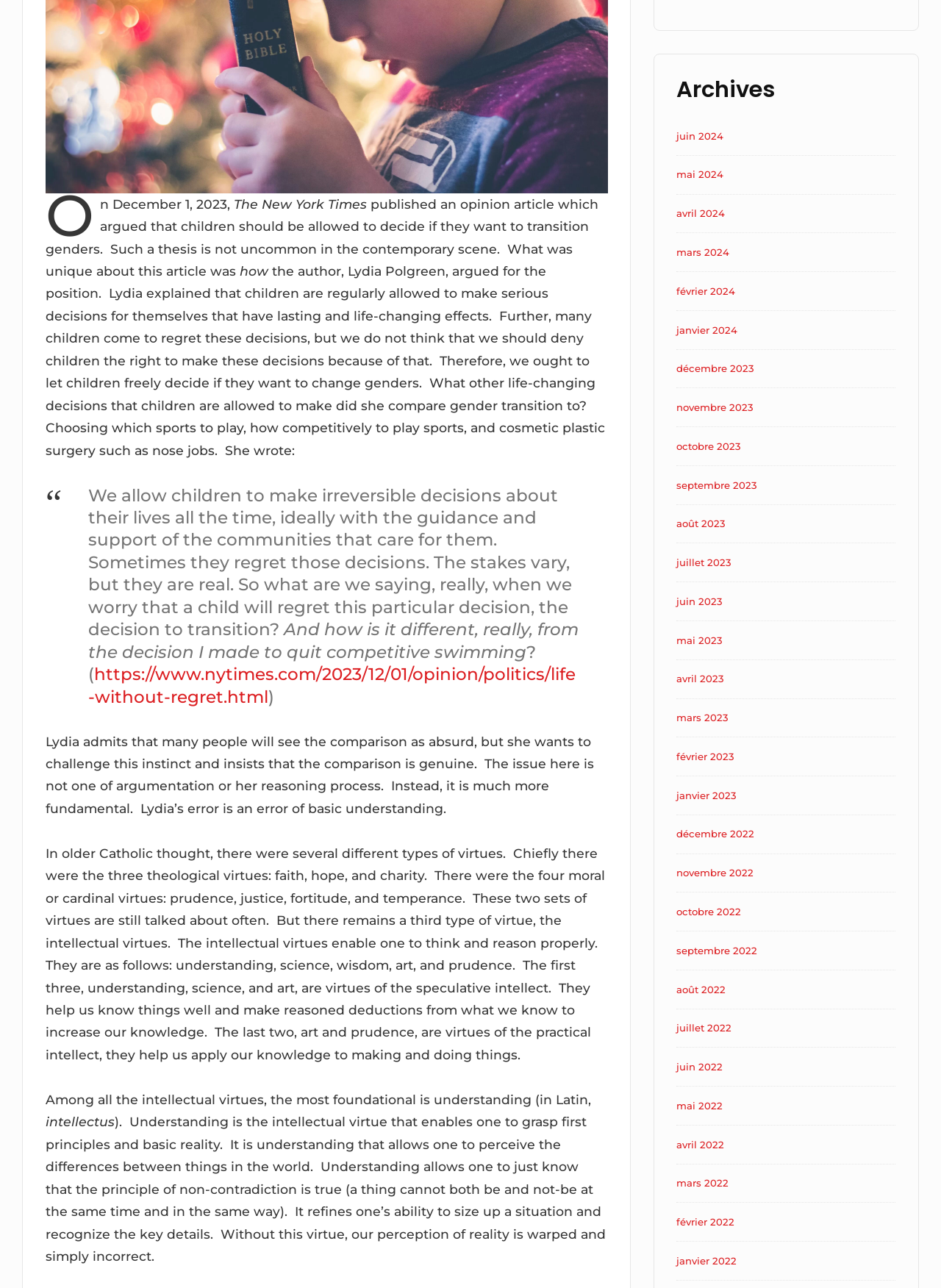Determine the bounding box coordinates for the region that must be clicked to execute the following instruction: "View archives from juin 2024".

[0.719, 0.101, 0.769, 0.11]